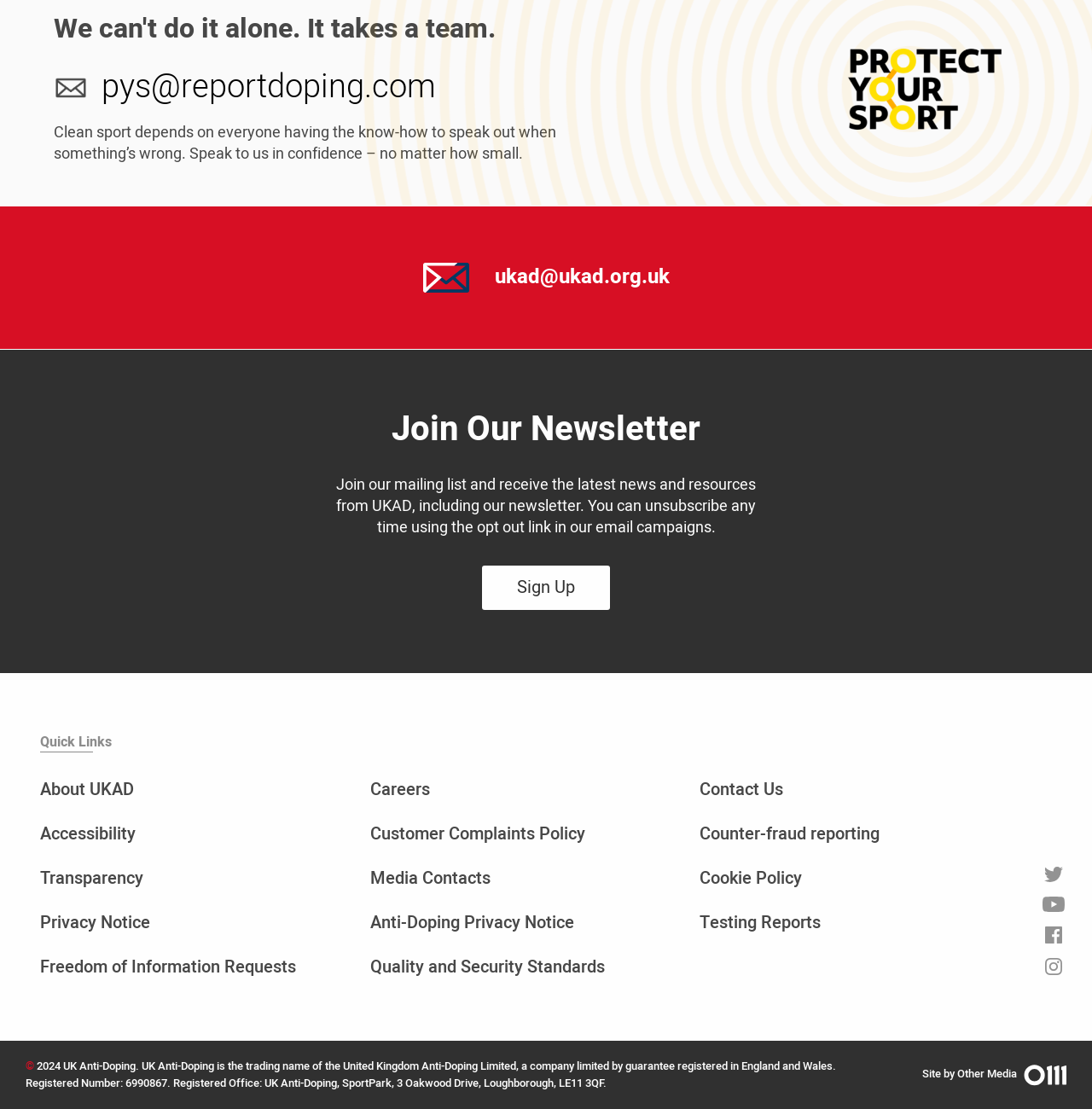What is the slogan of the Protect Your Sport campaign?
Use the screenshot to answer the question with a single word or phrase.

We can't do it alone. It takes a team.